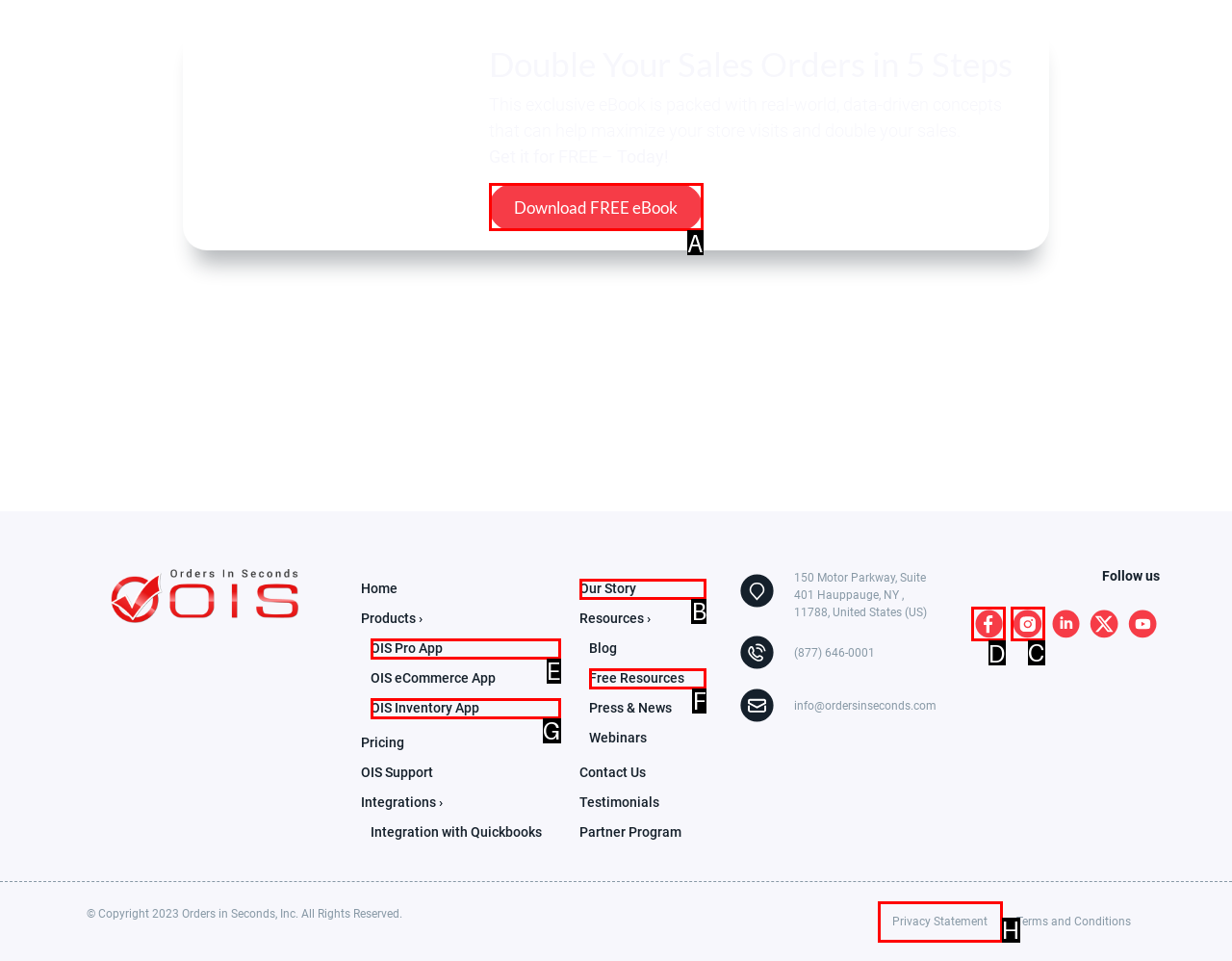Identify the letter of the option that should be selected to accomplish the following task: Follow us on social media. Provide the letter directly.

D